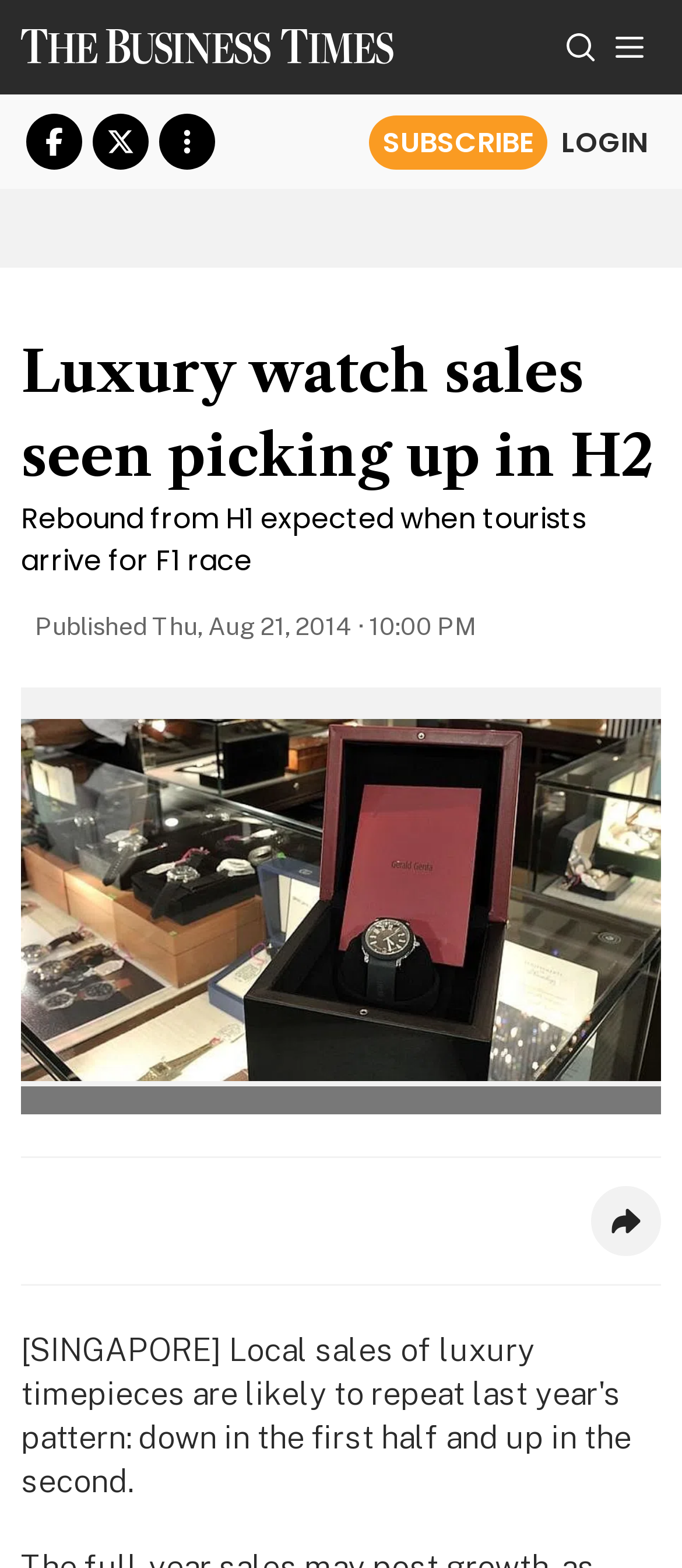Please specify the bounding box coordinates of the element that should be clicked to execute the given instruction: 'Click the search button'. Ensure the coordinates are four float numbers between 0 and 1, expressed as [left, top, right, bottom].

[0.826, 0.012, 0.877, 0.048]